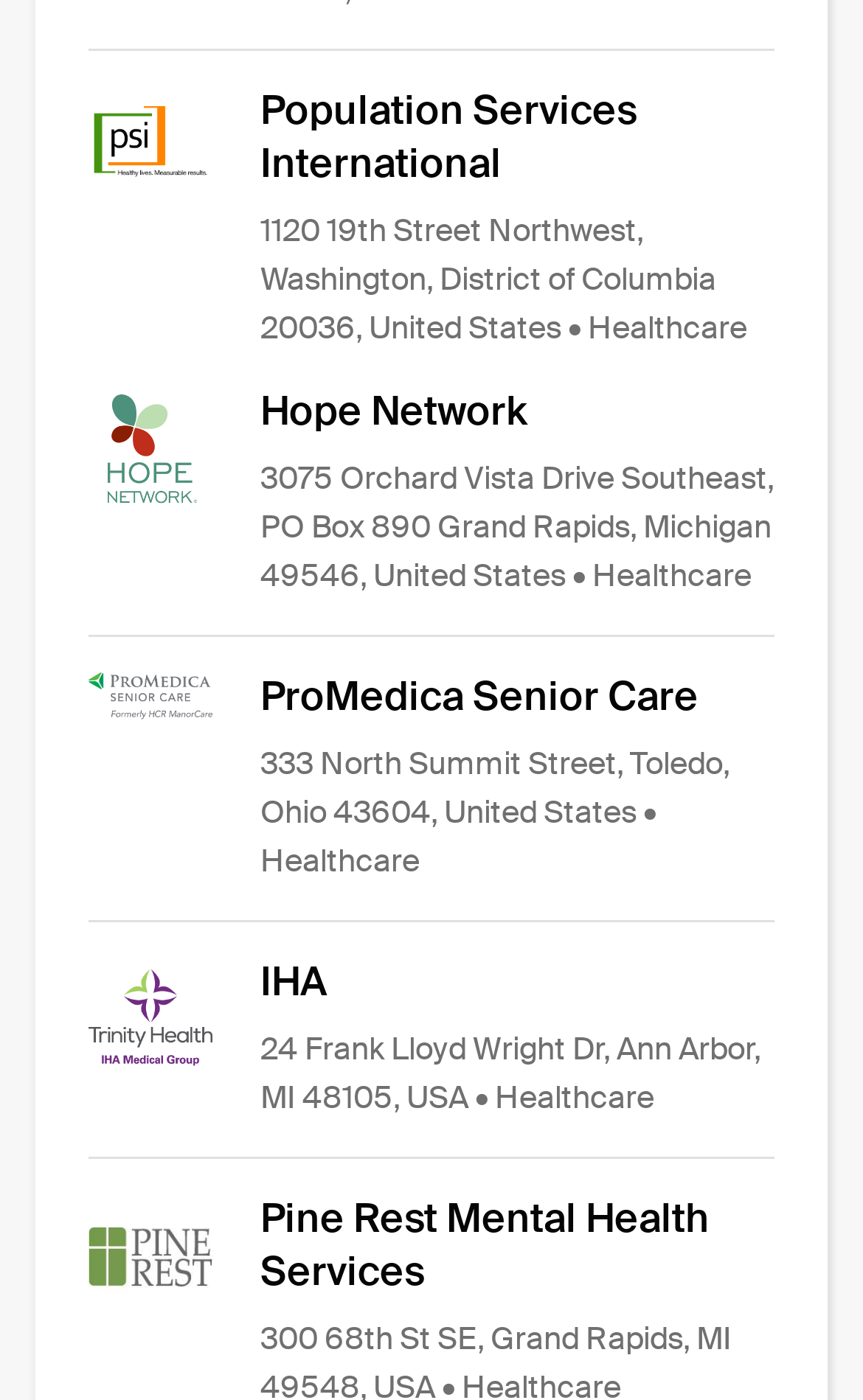Use the information in the screenshot to answer the question comprehensively: What is the location of IHA?

I found the location by looking at the static text element under the 'IHA' heading, which provides the address of IHA.